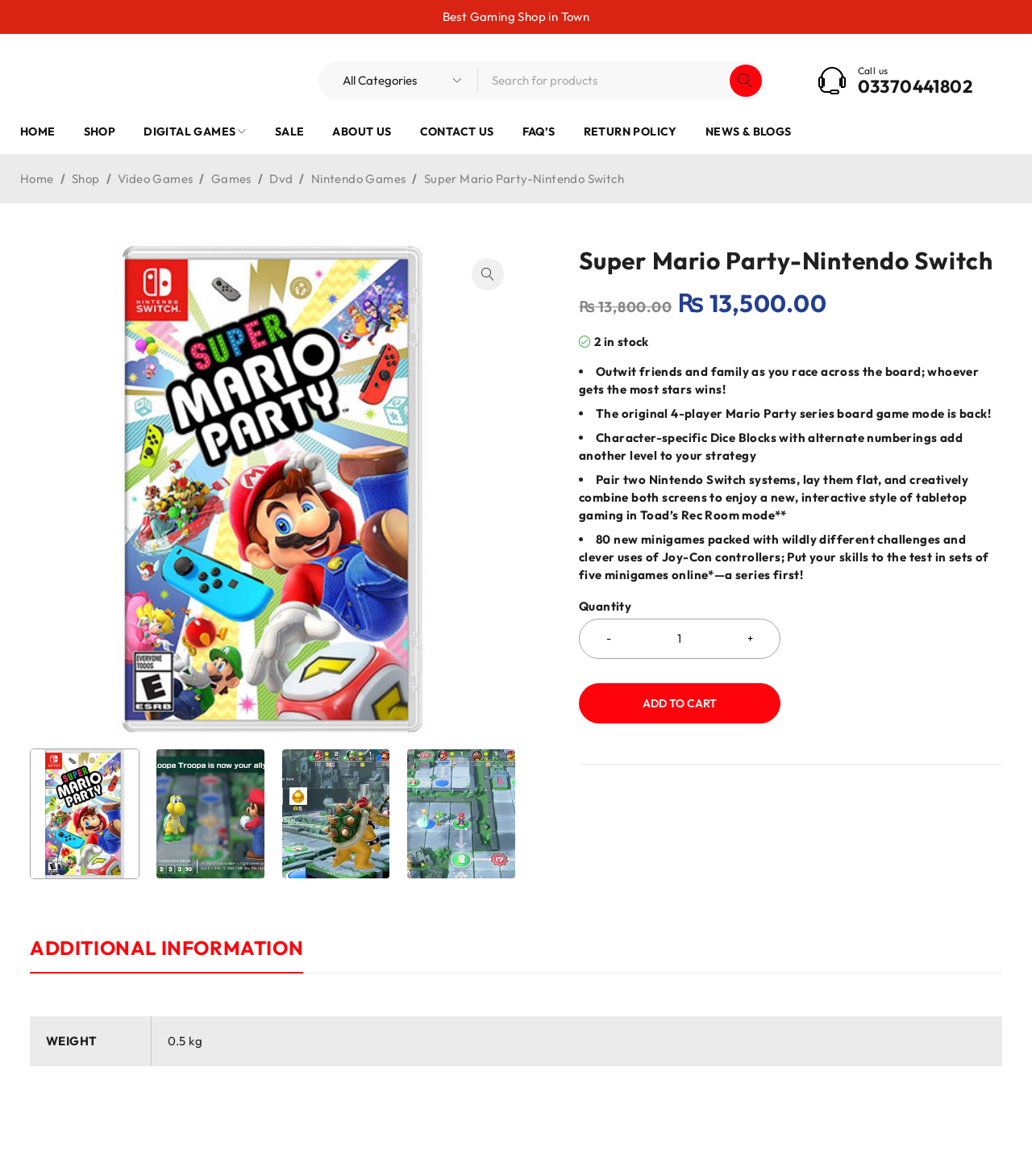Find the bounding box coordinates of the clickable area that will achieve the following instruction: "View Super Mario Party game details".

[0.561, 0.209, 0.971, 0.234]